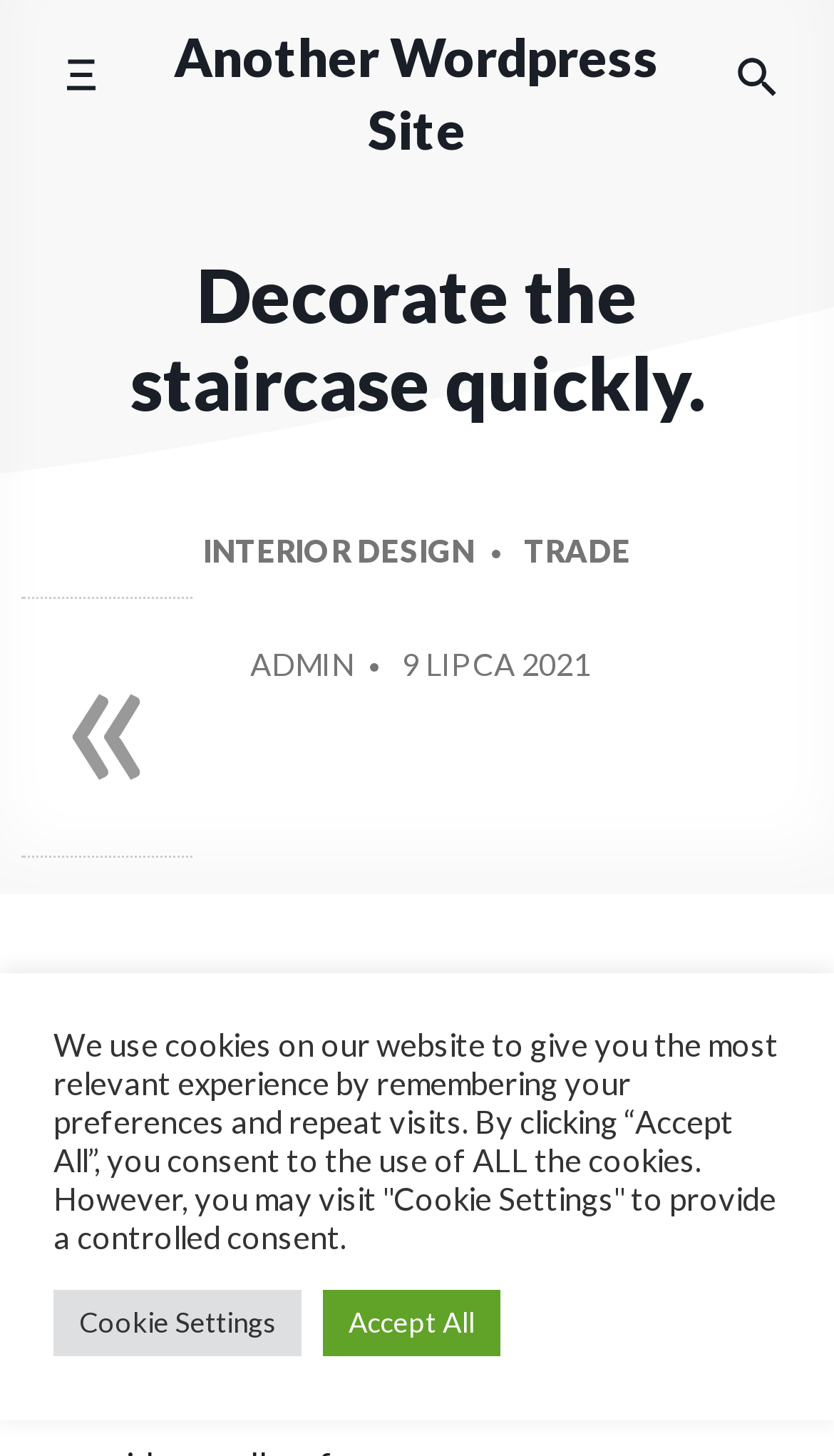Find the UI element described as: "Admin" and predict its bounding box coordinates. Ensure the coordinates are four float numbers between 0 and 1, [left, top, right, bottom].

[0.3, 0.418, 0.423, 0.497]